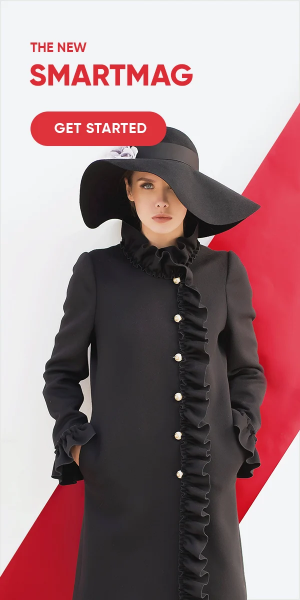Respond to the question below with a single word or phrase:
What is the shape of the background?

Geometric